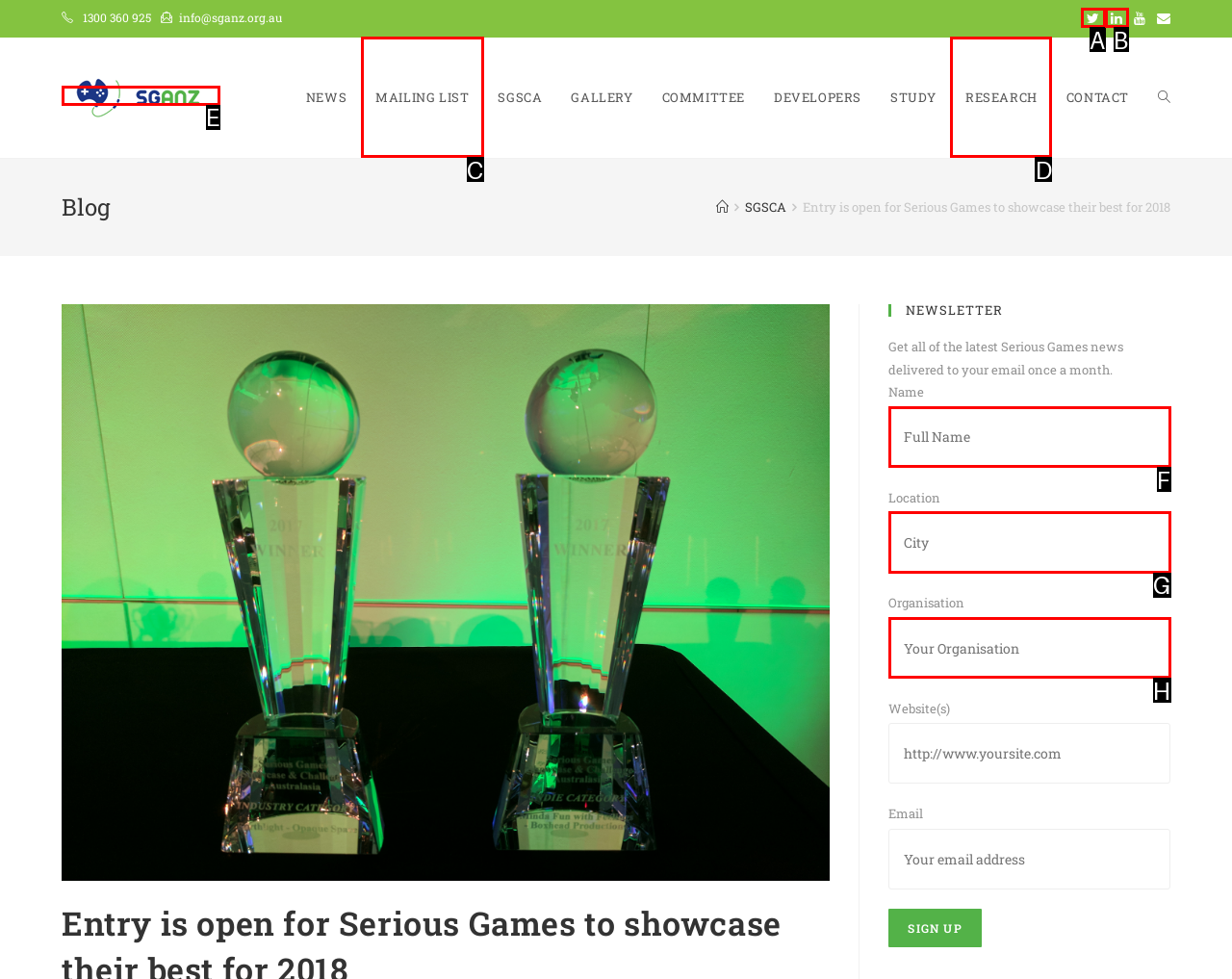Identify the option that corresponds to the description: parent_node: Organisation name="MMERGE5" placeholder="Your Organisation". Provide only the letter of the option directly.

H